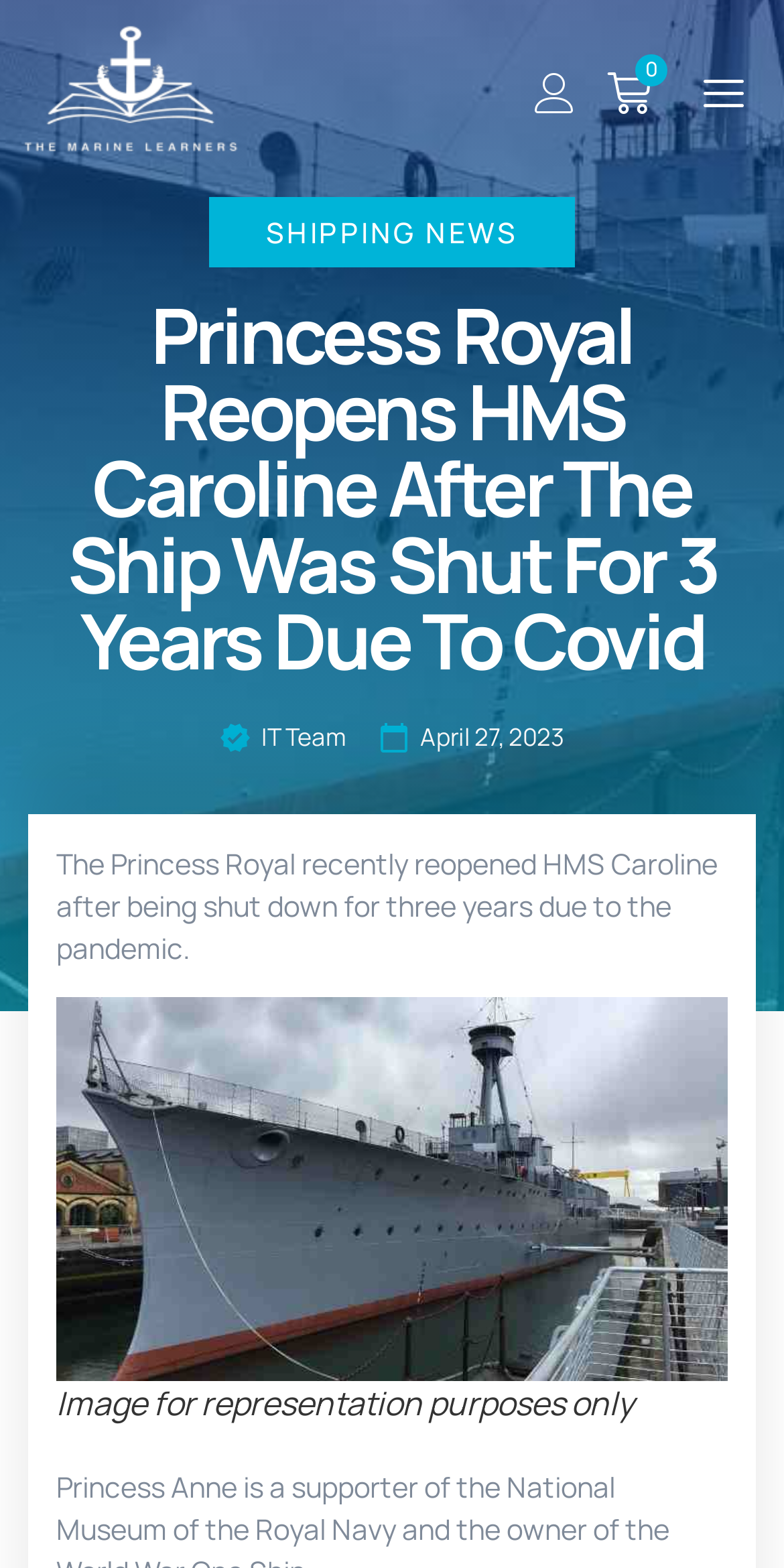Identify the bounding box coordinates for the UI element described by the following text: "Shipping News". Provide the coordinates as four float numbers between 0 and 1, in the format [left, top, right, bottom].

[0.339, 0.136, 0.661, 0.161]